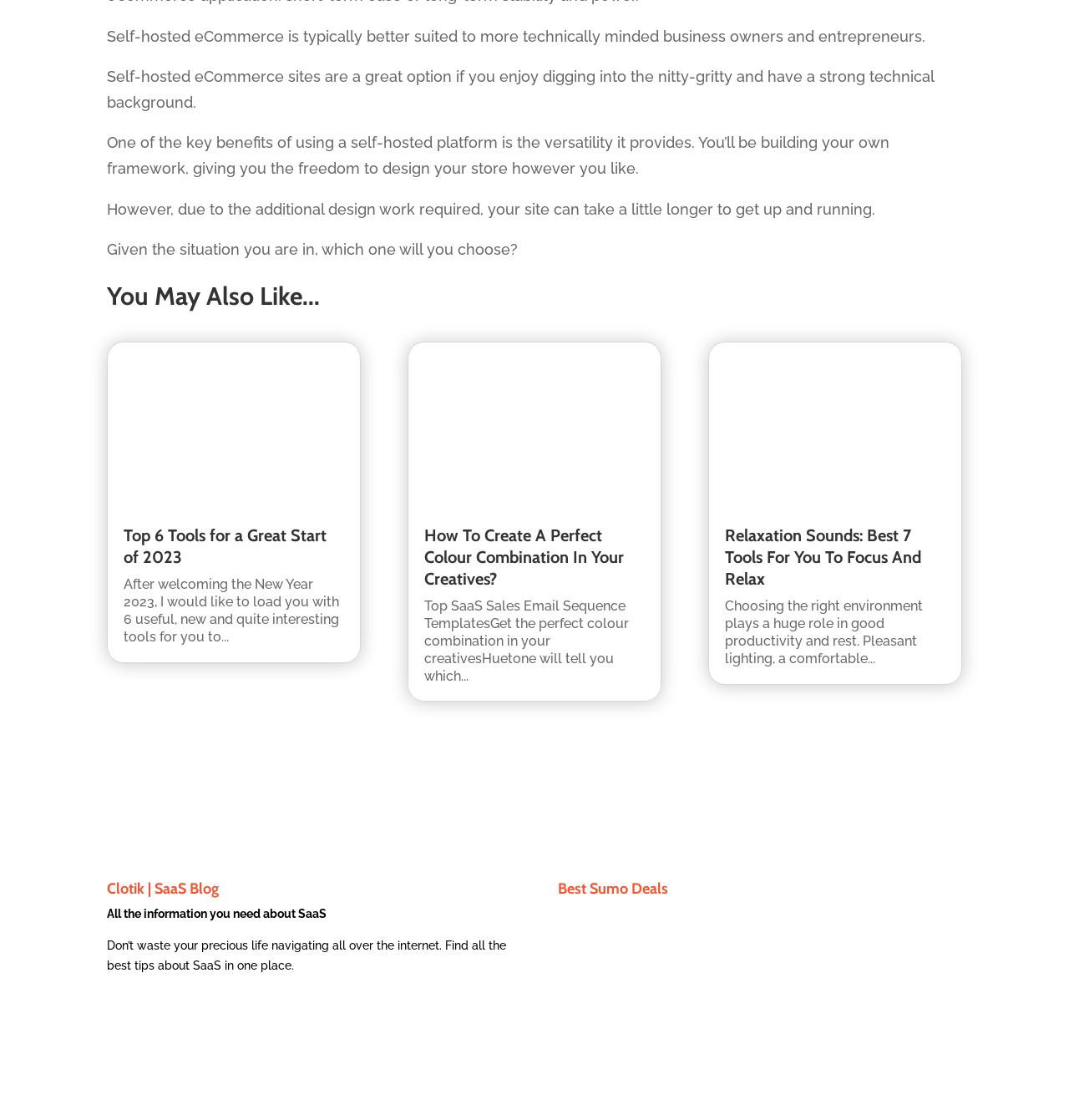Provide a brief response in the form of a single word or phrase:
What is the benefit of using a self-hosted eCommerce platform?

Versatility